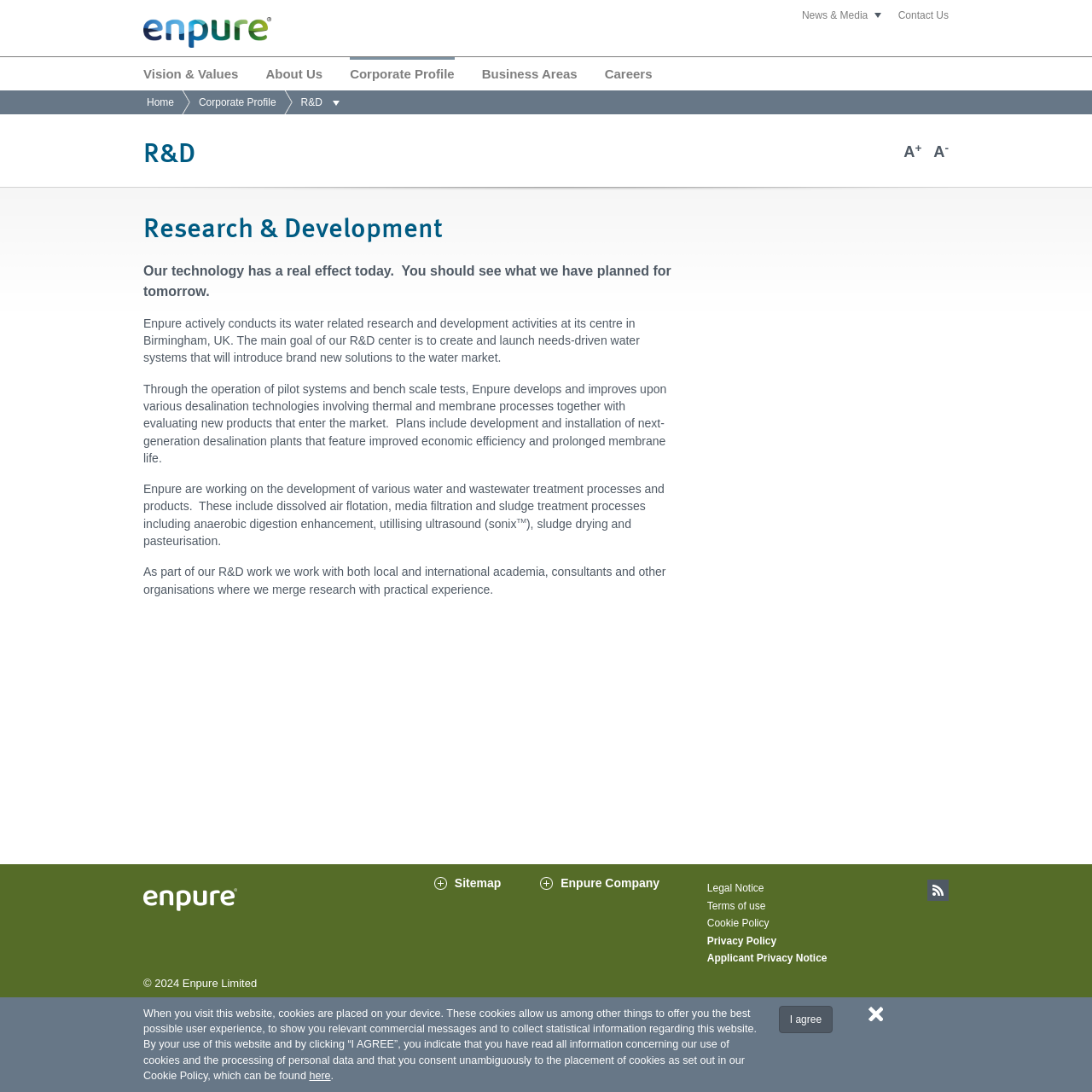Predict the bounding box coordinates for the UI element described as: "Terms of use". The coordinates should be four float numbers between 0 and 1, presented as [left, top, right, bottom].

[0.647, 0.824, 0.701, 0.835]